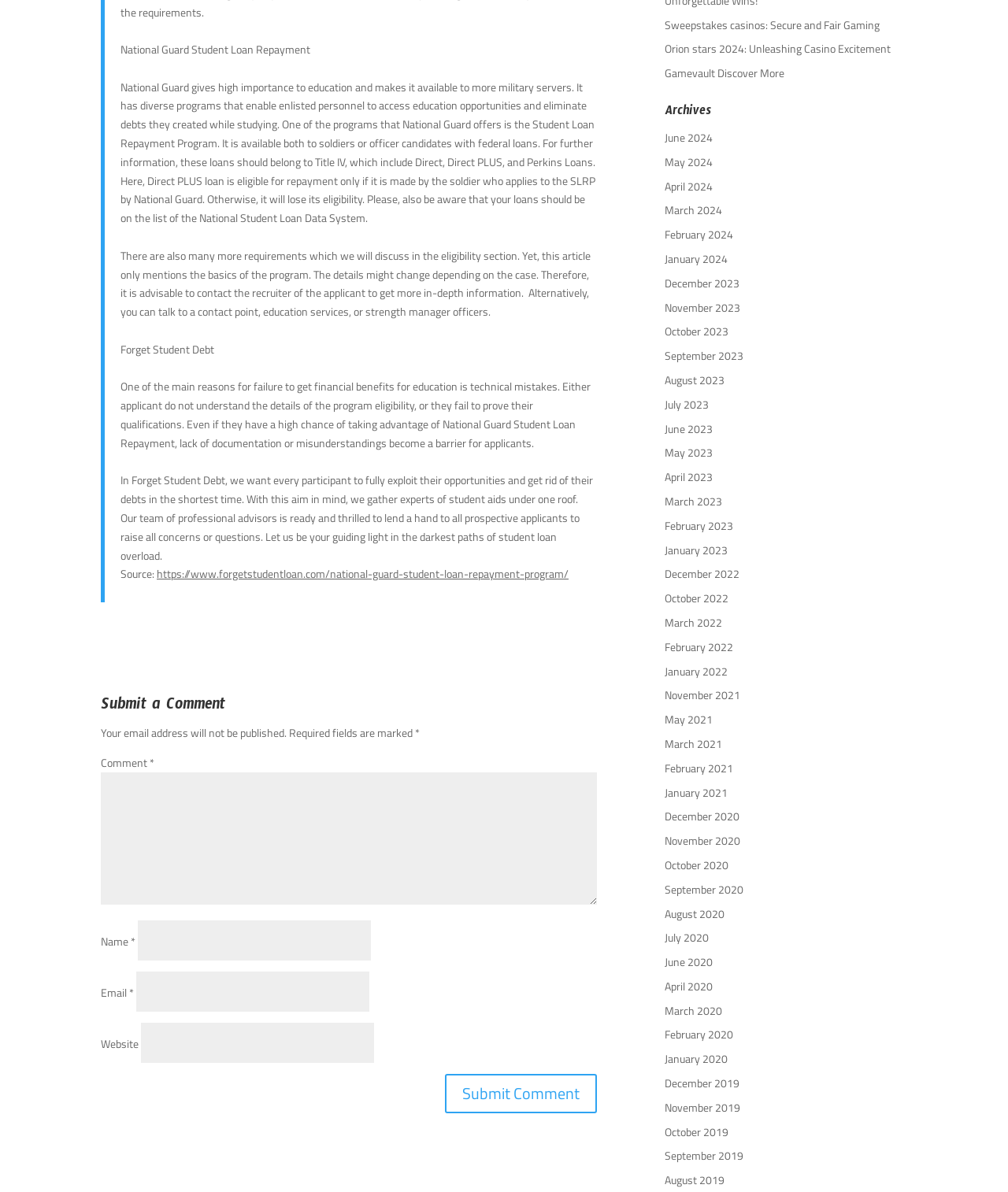What is the main topic of this webpage?
Based on the image, provide a one-word or brief-phrase response.

National Guard Student Loan Repayment Program